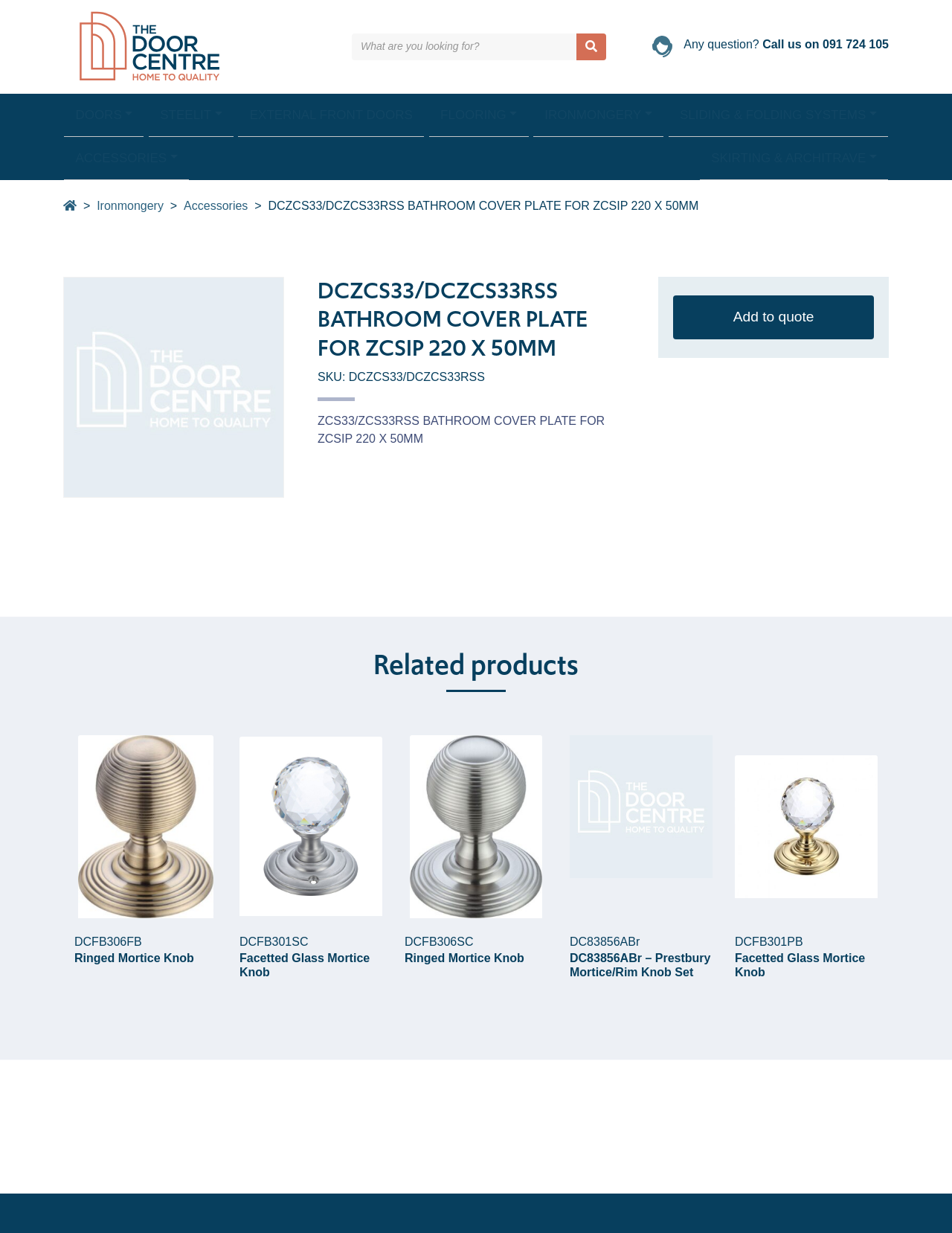Given the element description "My Account" in the screenshot, predict the bounding box coordinates of that UI element.

None